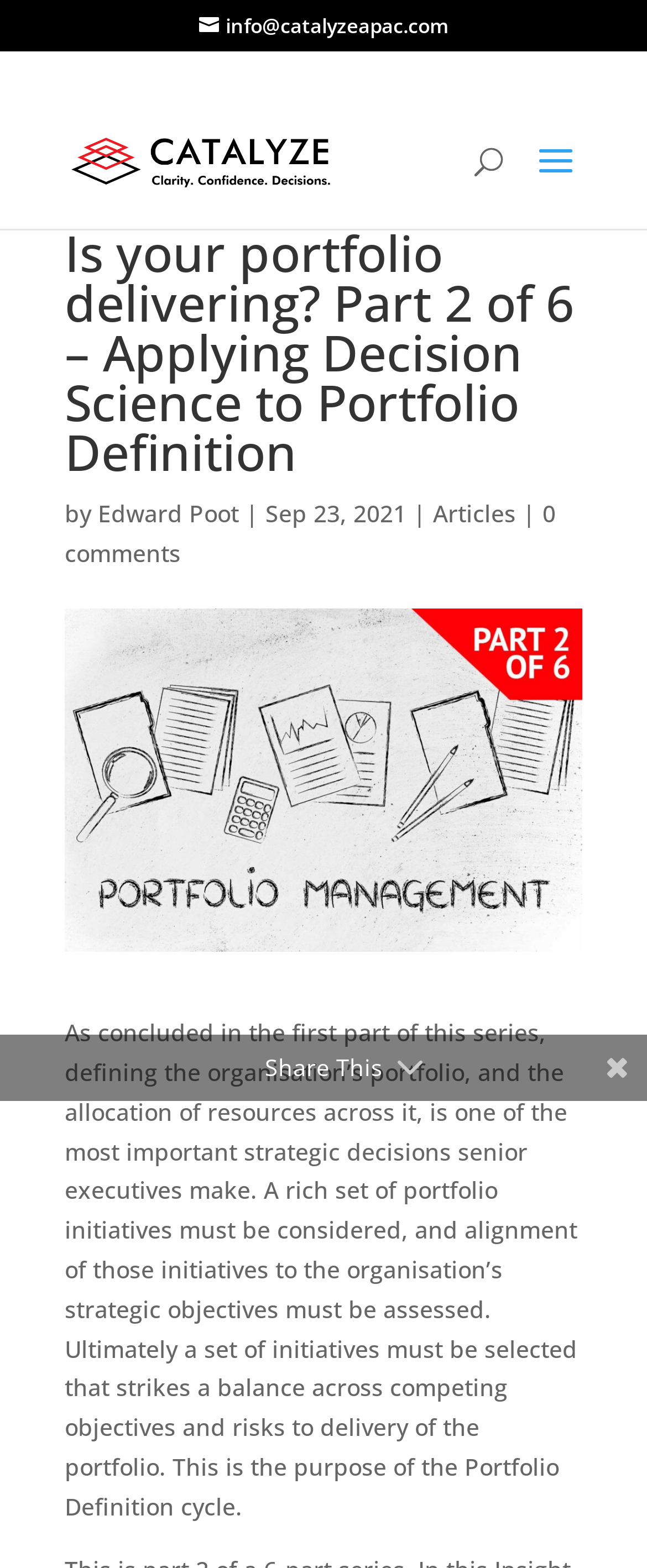What can be done with the article?
Provide an in-depth answer to the question, covering all aspects.

The option to share the article can be found at the bottom of the webpage, where it says 'Share This'. This indicates that the article can be shared with others.